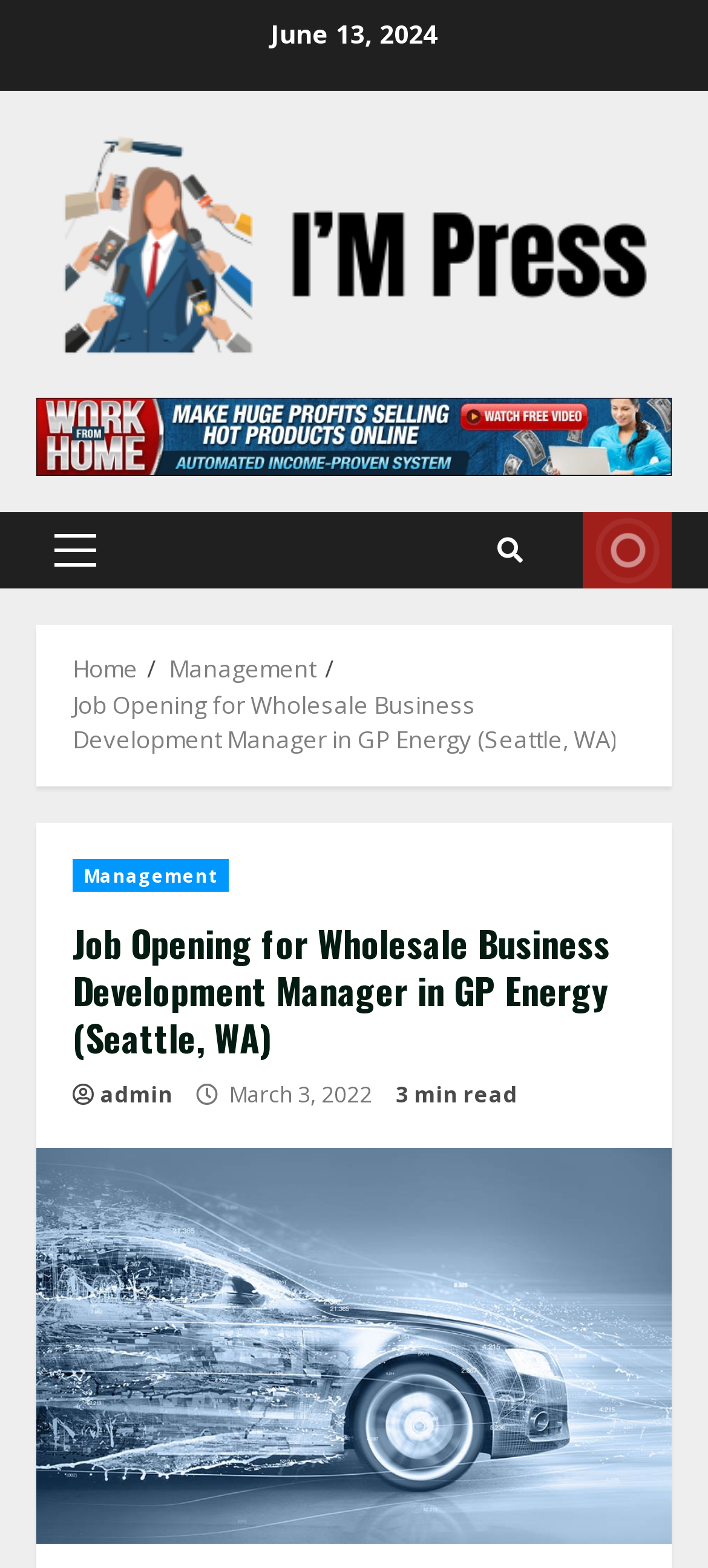Please specify the coordinates of the bounding box for the element that should be clicked to carry out this instruction: "Go to the Primary Menu". The coordinates must be four float numbers between 0 and 1, formatted as [left, top, right, bottom].

[0.051, 0.327, 0.162, 0.376]